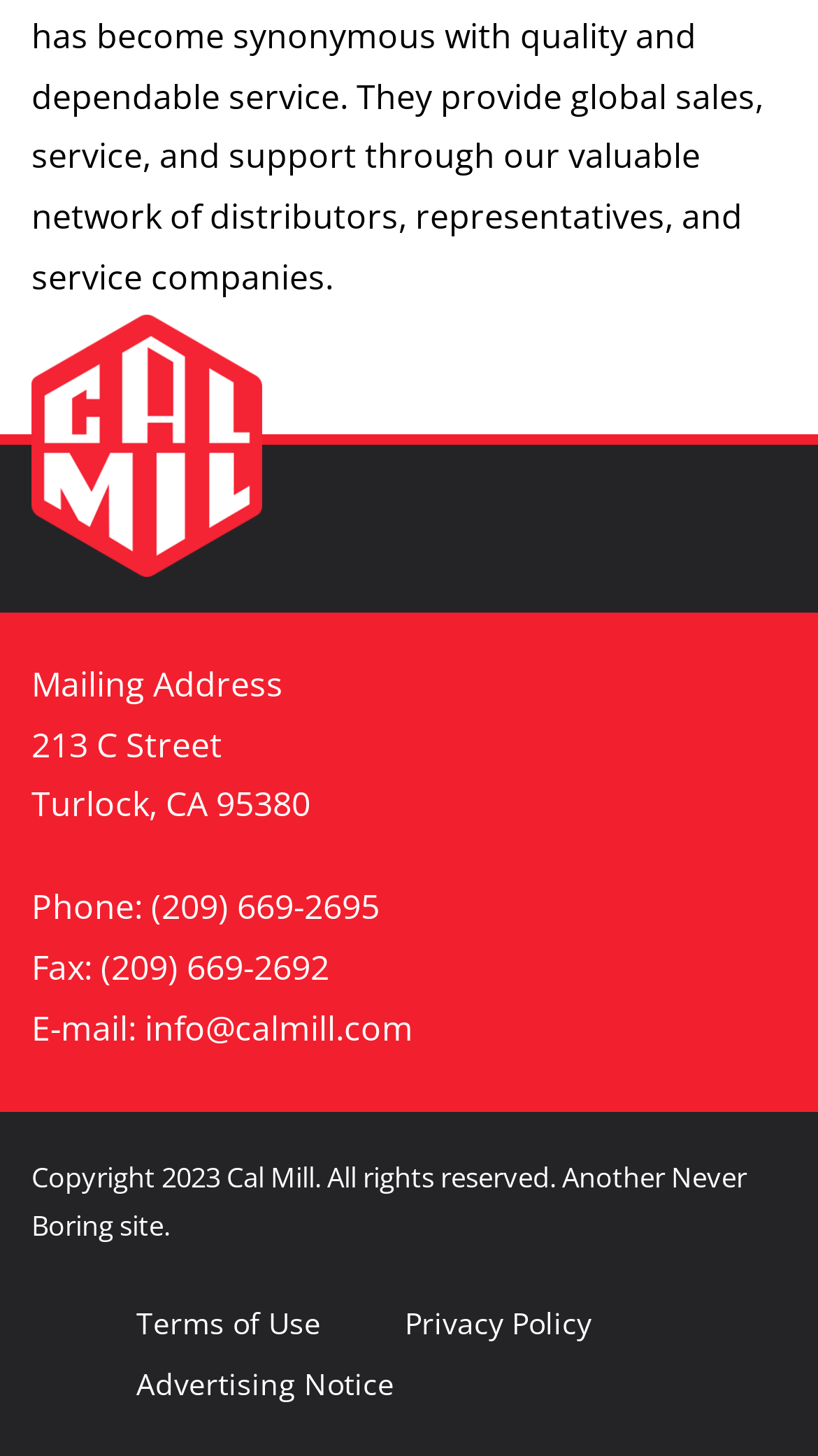What is the company's phone number?
Observe the image and answer the question with a one-word or short phrase response.

(209) 669-2695